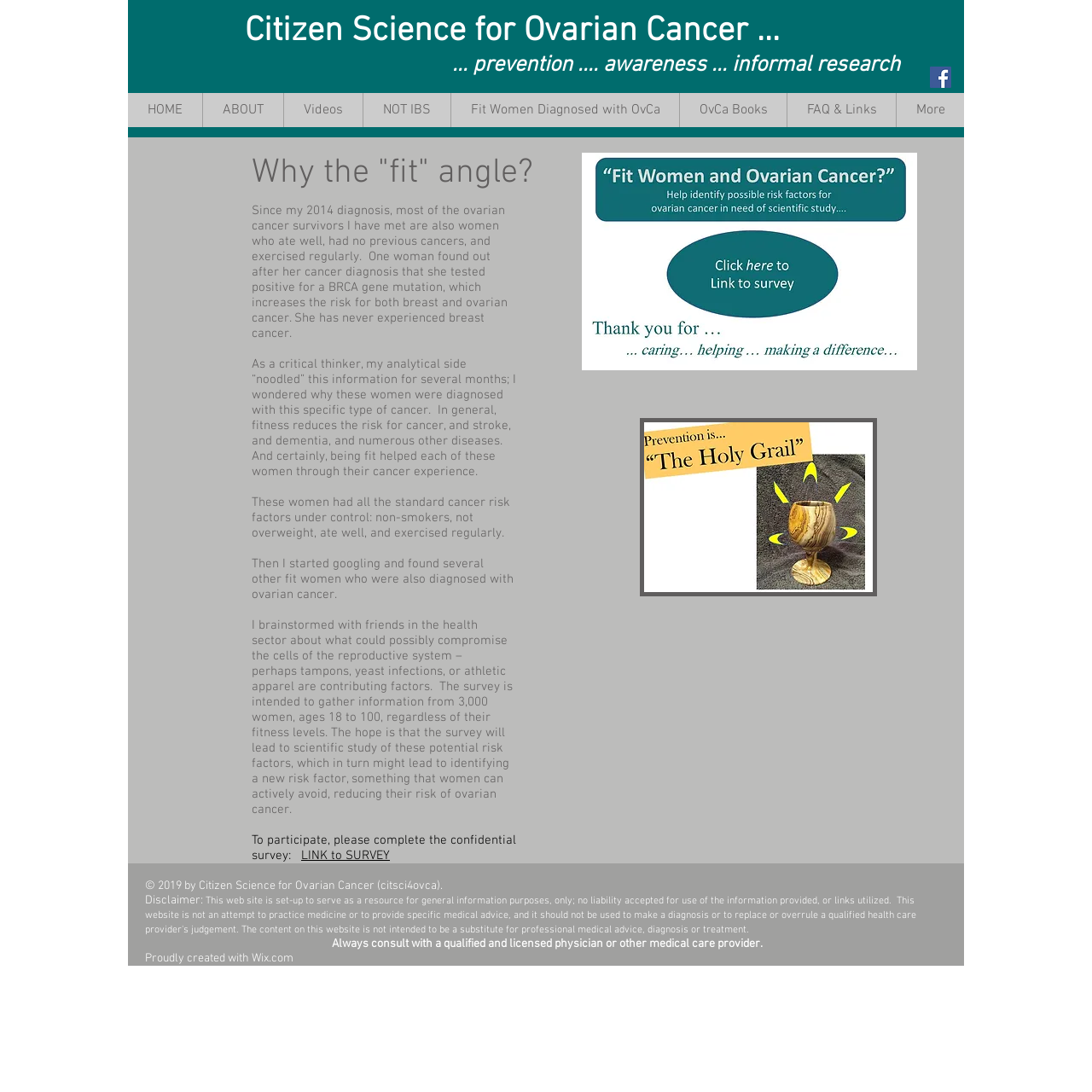Create a detailed narrative of the webpage’s visual and textual elements.

The webpage is about Citizen Science for Ovarian Cancer, with a focus on the relationship between fitness and ovarian cancer. At the top, there is a heading that reads "Citizen Science for Ovarian Cancer..." followed by a link with the same text. Below this, there is another heading that mentions prevention, awareness, and informal research.

To the right of these headings, there is a social bar with a Facebook social icon. Below this, there is a navigation menu with links to different sections of the website, including HOME, ABOUT, Videos, NOT IBS, Fit Women Diagnosed with OvCa, OvCa Books, and FAQ & Links.

The main content of the webpage is divided into several sections. The first section has a heading that asks "Why the 'fit' angle?" and is followed by several paragraphs of text. The text discusses the author's experience with ovarian cancer and their observation that many women who are diagnosed with the disease are fit and healthy. The author wonders why this is the case and discusses their efforts to gather more information through a survey.

Below this section, there is a link to the survey and a call to action to participate. To the right of this, there is another link with no text. At the bottom of the page, there is a section with copyright information, a disclaimer, and a statement about consulting with a qualified physician. There is also a mention of the website being proudly created with Wix.com.